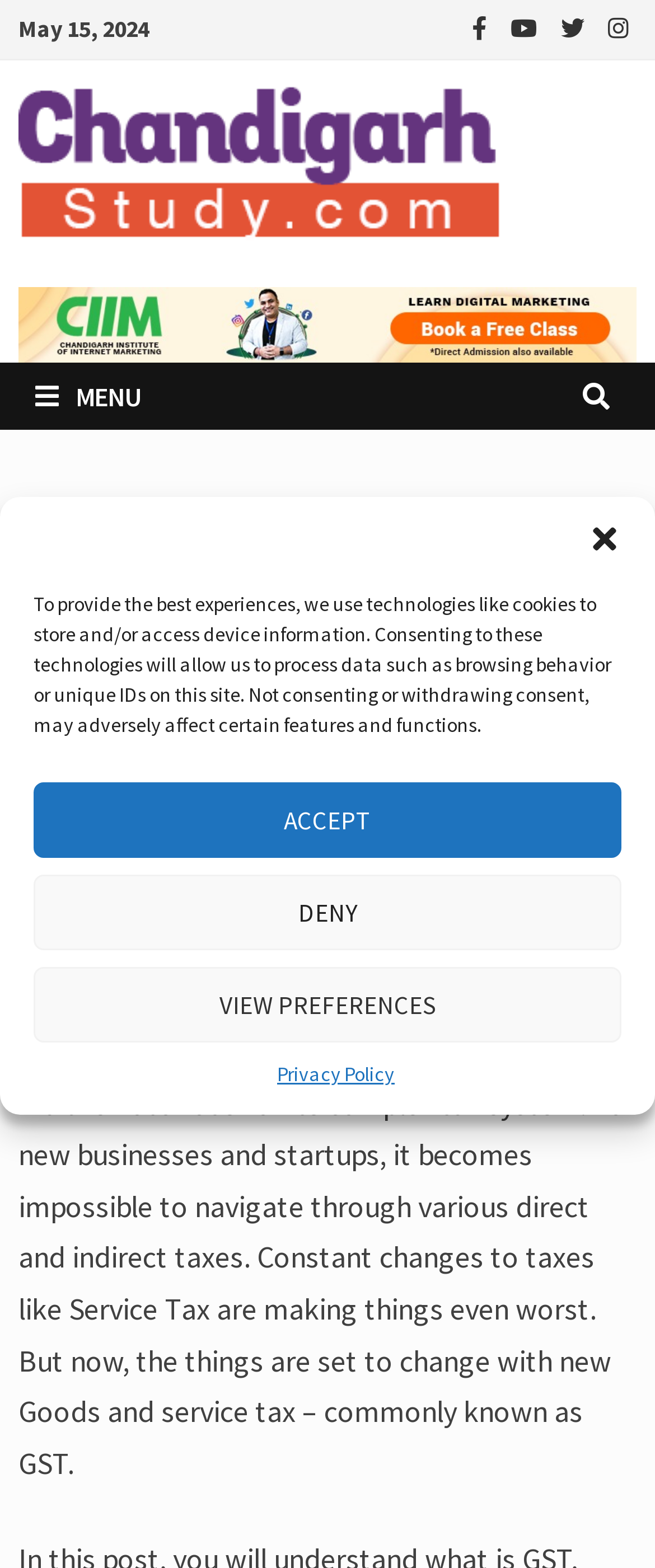Utilize the information from the image to answer the question in detail:
What is the name of the coaching academy mentioned on the webpage?

The name of the coaching academy is mentioned at the top of the webpage, and it is 'Top Best Coaching Academy Chandigarh'. This can be found by looking at the link element with the text 'Top Best Coaching Academy Chandigarh'.